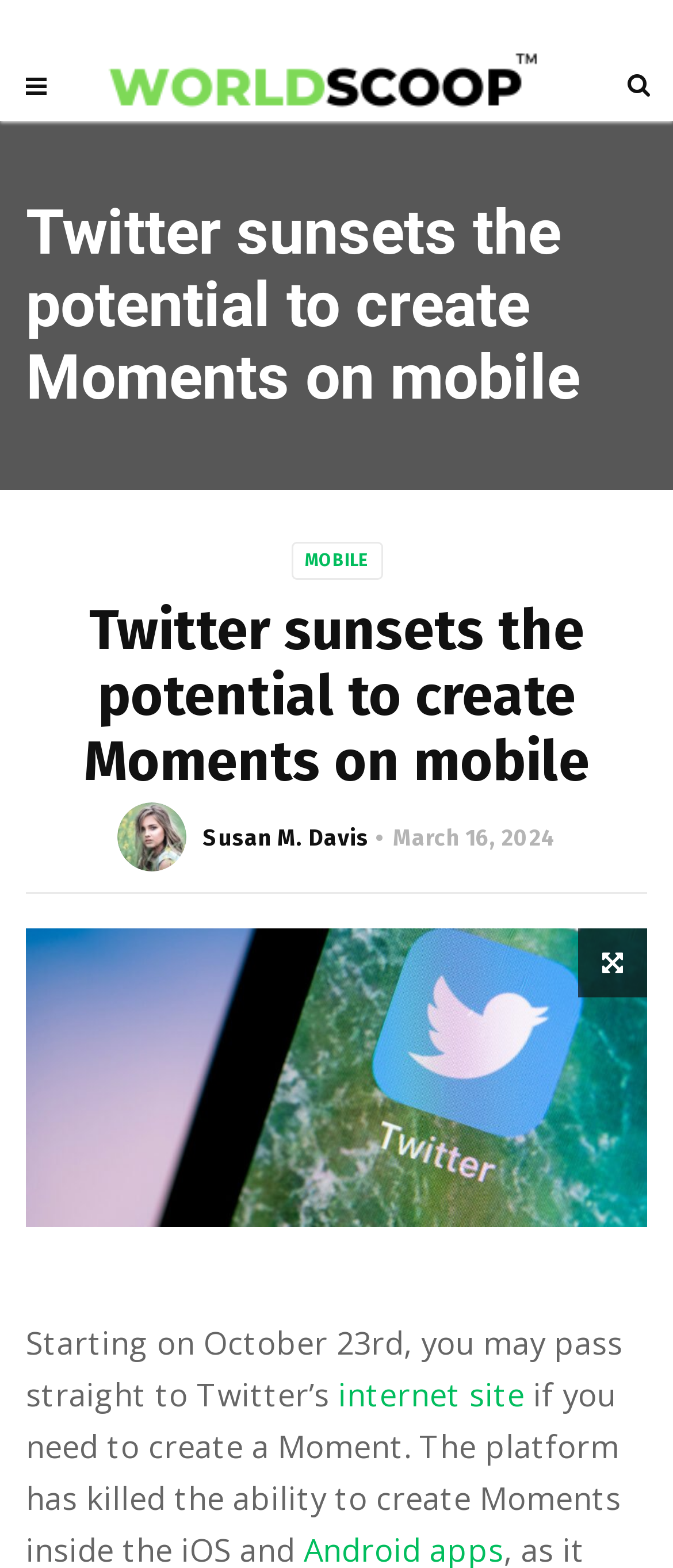Look at the image and give a detailed response to the following question: What is the author of the article?

I found the author's name by looking at the link element with the bounding box coordinates [0.301, 0.525, 0.547, 0.542], which contains the text 'Susan M. Davis'.